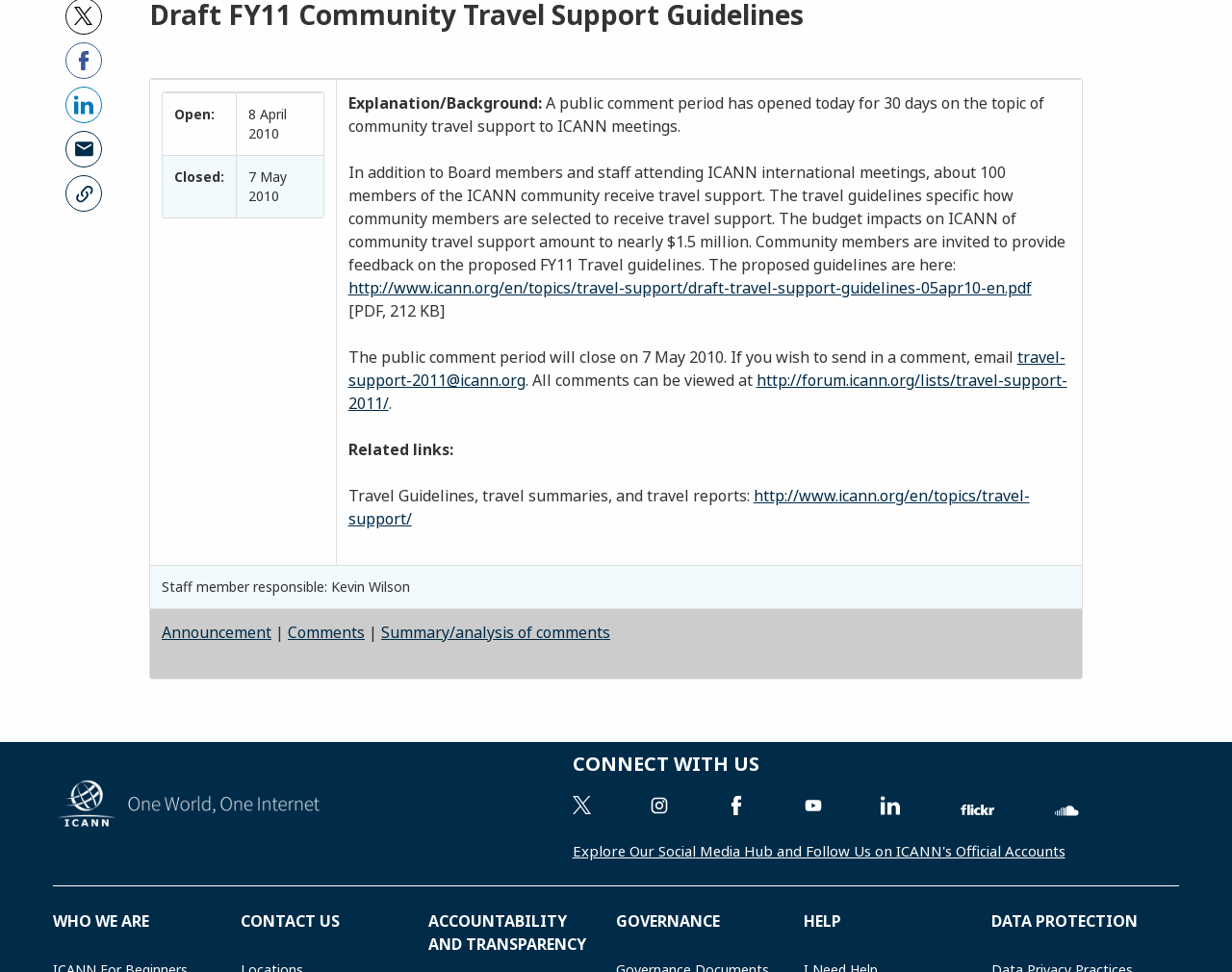Extract the bounding box coordinates for the UI element described by the text: "Organizational Reviews". The coordinates should be in the form of [left, top, right, bottom] with values between 0 and 1.

[0.5, 0.409, 0.619, 0.428]